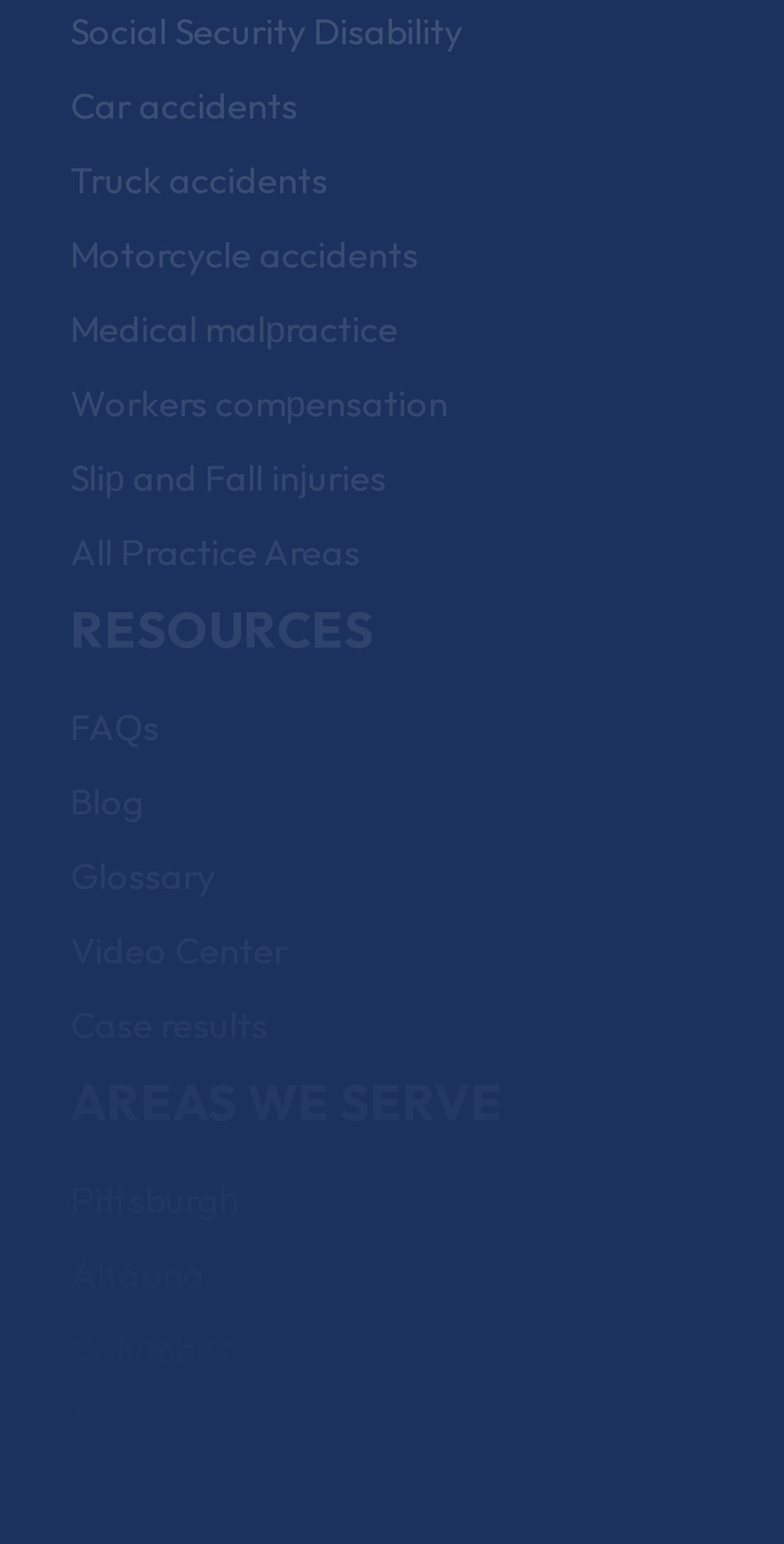What is the first practice area mentioned?
Answer with a single word or phrase by referring to the visual content.

Social Security Disability